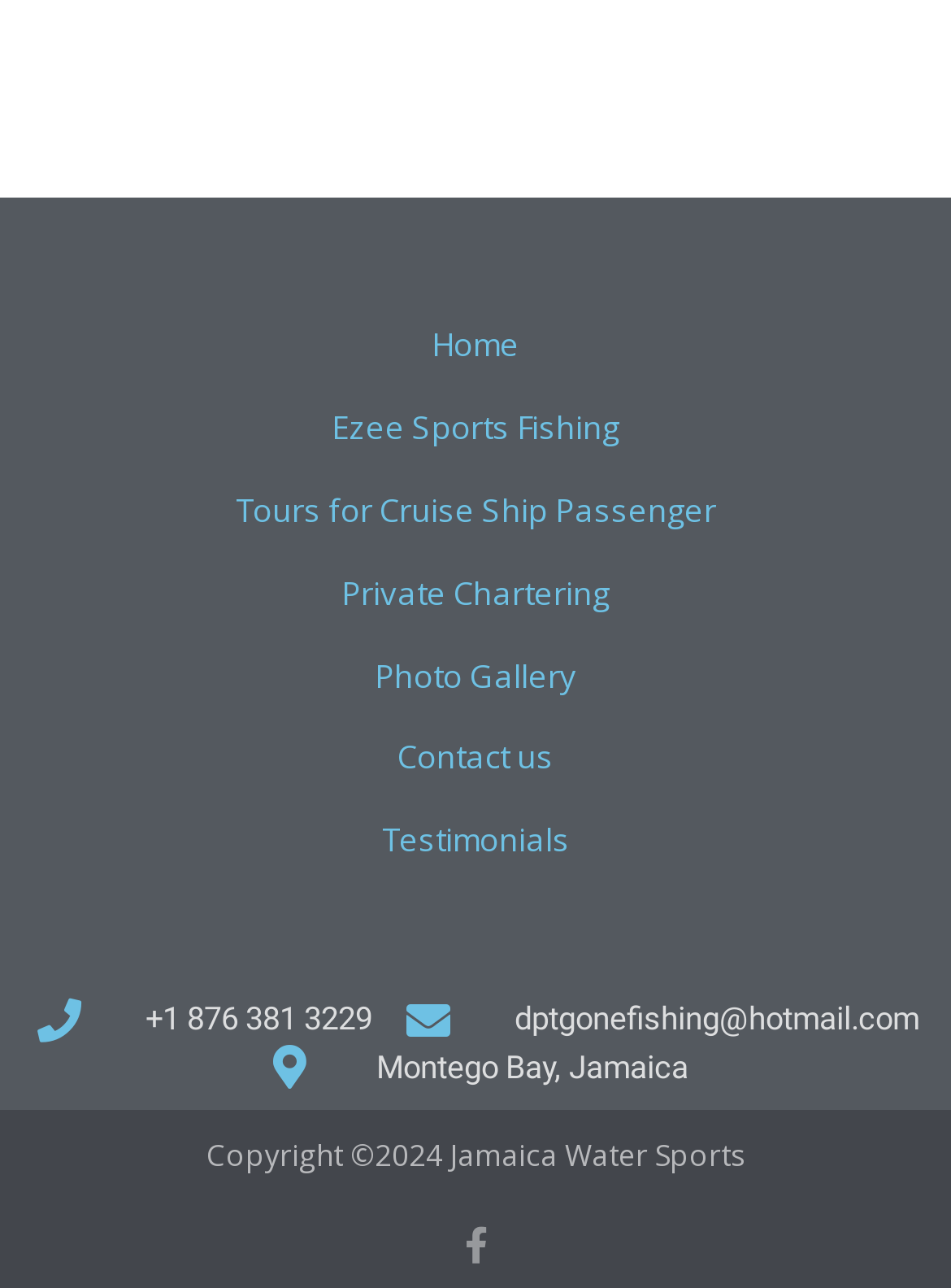Specify the bounding box coordinates of the area that needs to be clicked to achieve the following instruction: "view Ezee Sports Fishing".

[0.349, 0.314, 0.651, 0.348]